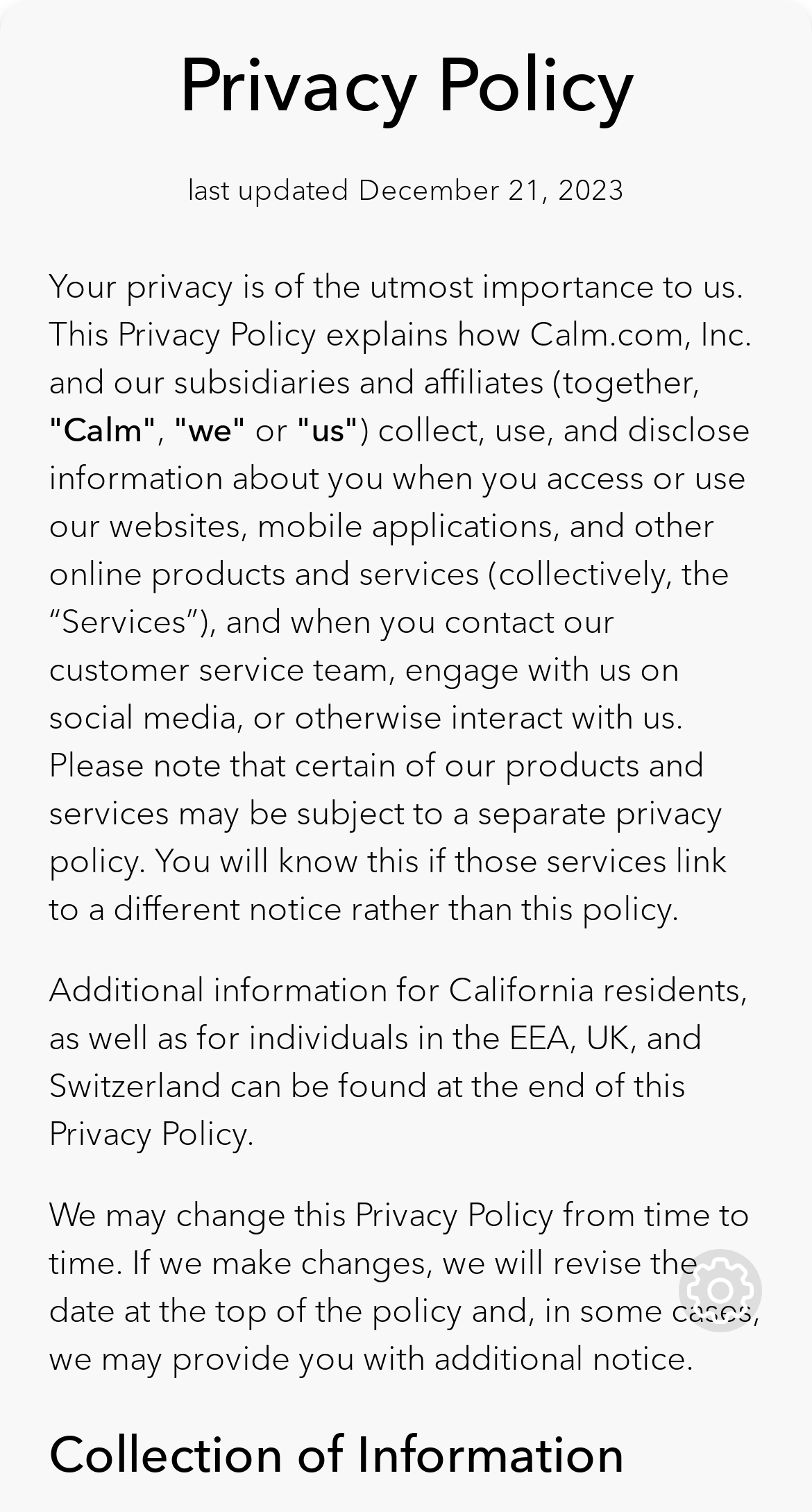Use a single word or phrase to answer the question: 
What is the date of the last update?

December 21, 2023